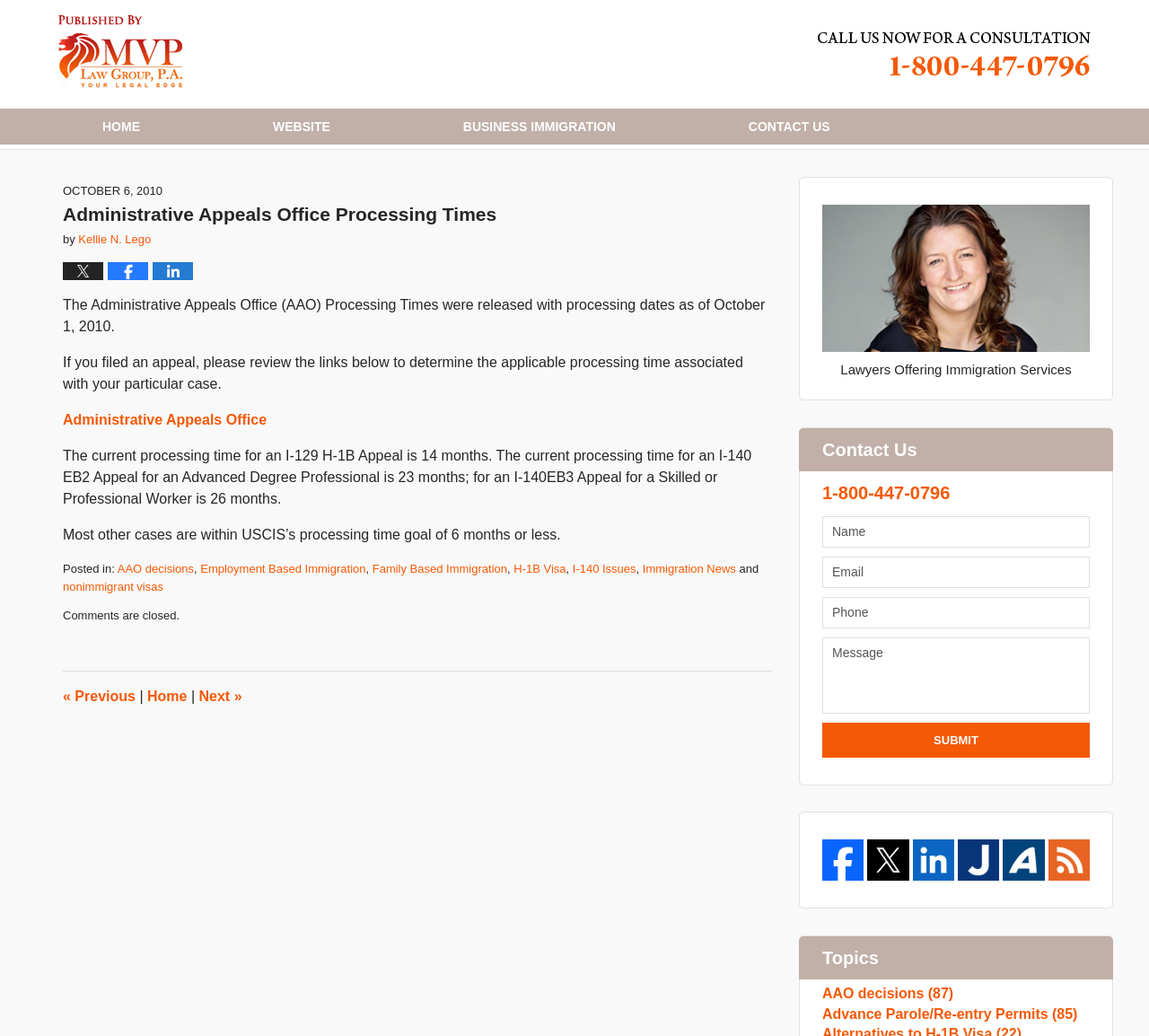Answer the following query with a single word or phrase:
What is the category of the blog post 'Administrative Appeals Office Processing Times'?

AAO decisions